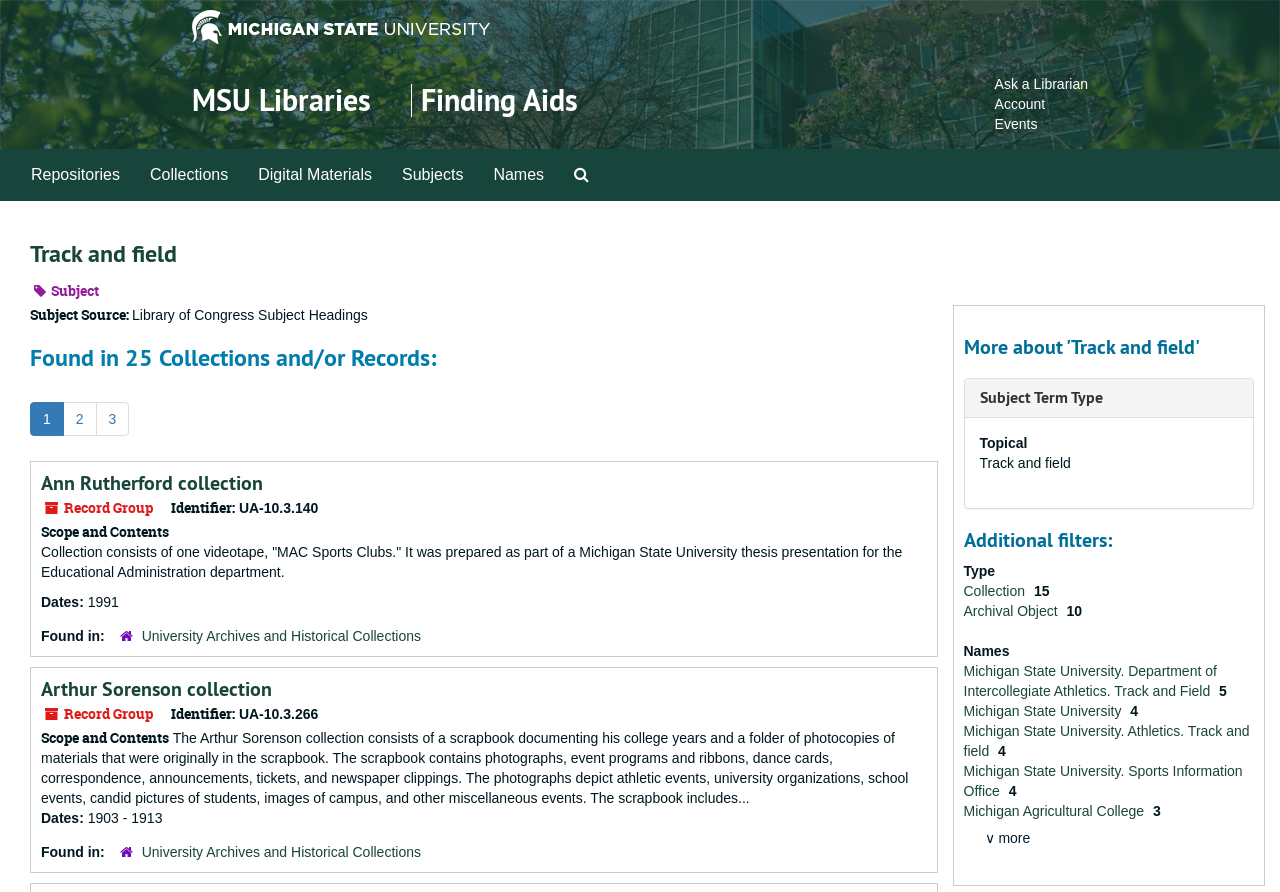Reply to the question with a single word or phrase:
What is the scope and contents of the 'Arthur Sorenson collection'?

A scrapbook and a folder of photocopies